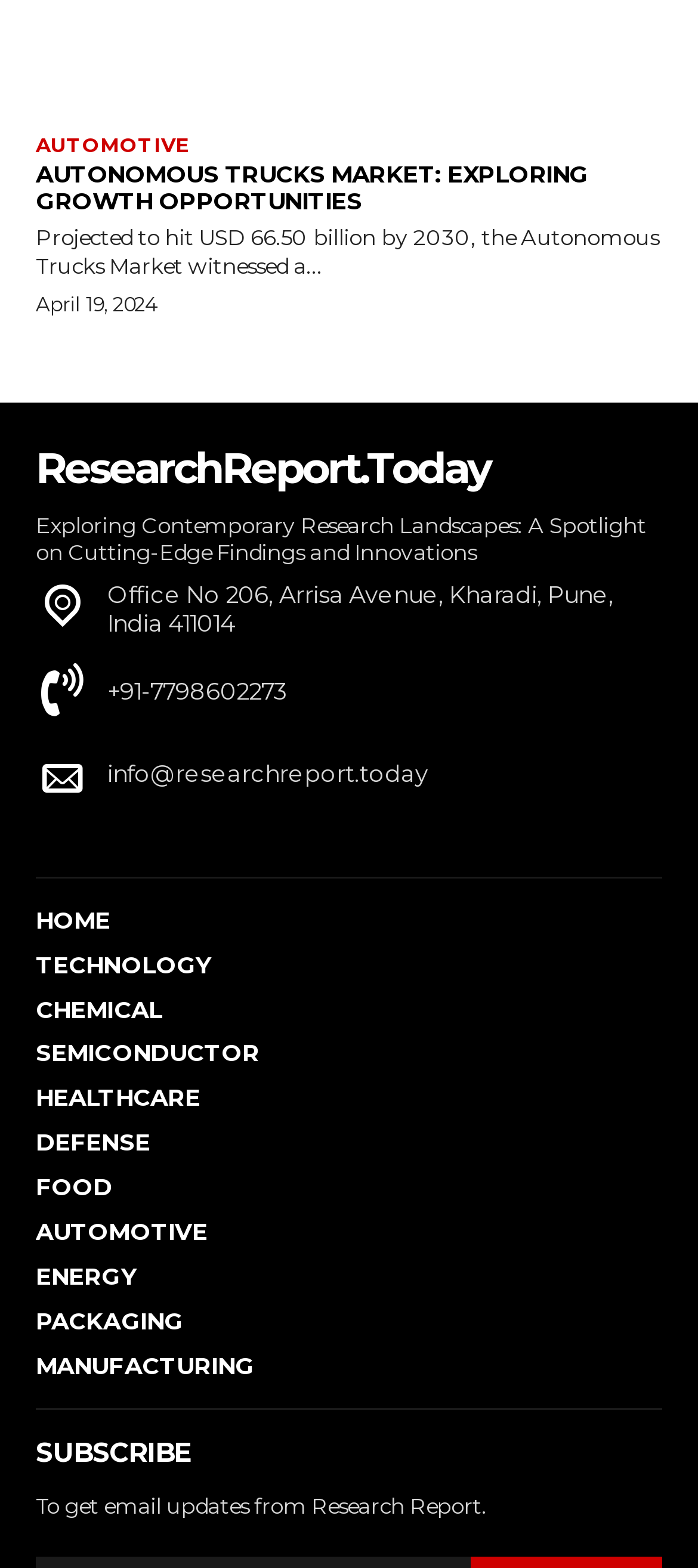Please give a one-word or short phrase response to the following question: 
What is the contact email address of Research Report?

info@researchreport.today